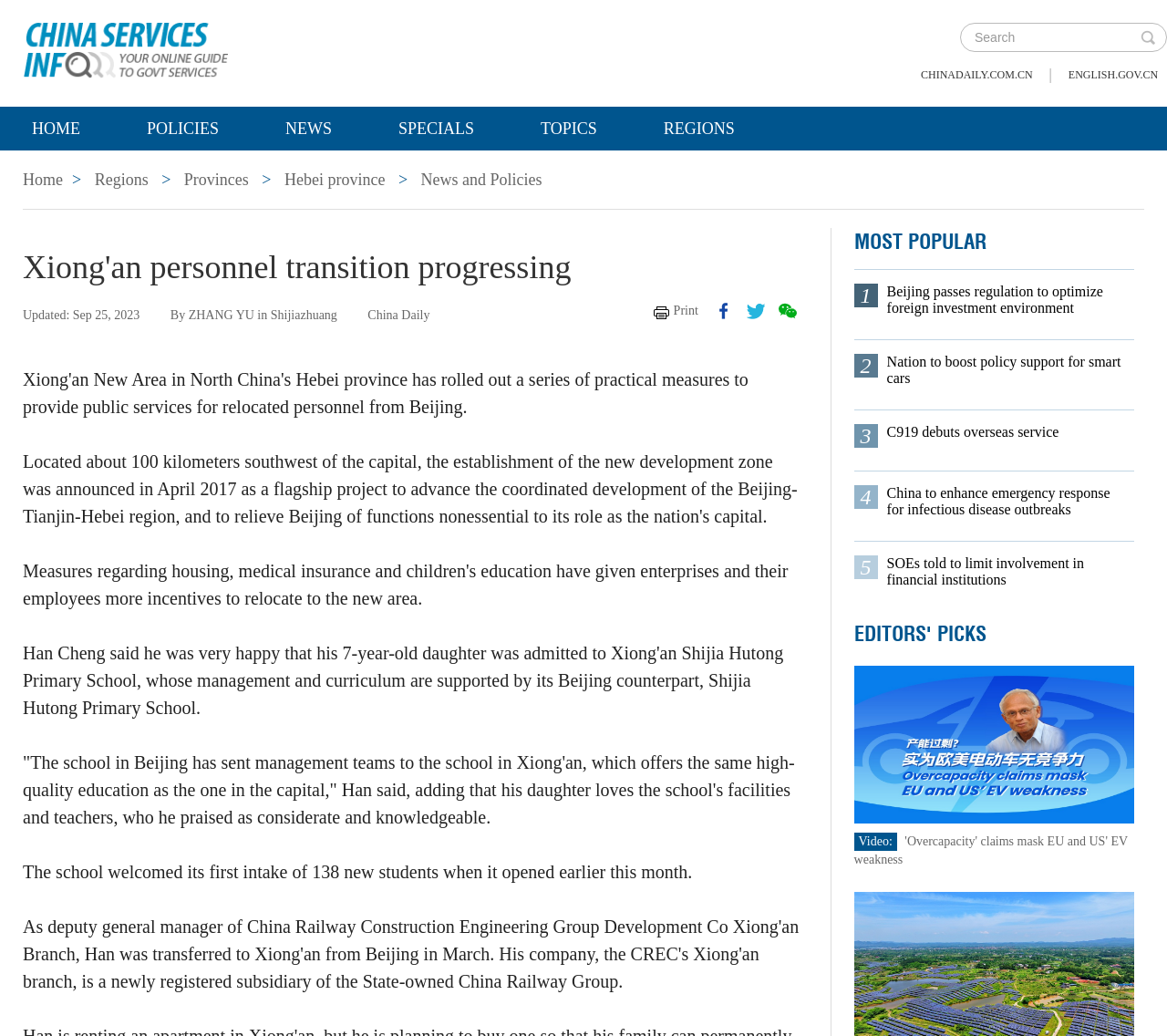Identify the bounding box coordinates of the region that should be clicked to execute the following instruction: "Print the current article".

[0.559, 0.291, 0.6, 0.309]